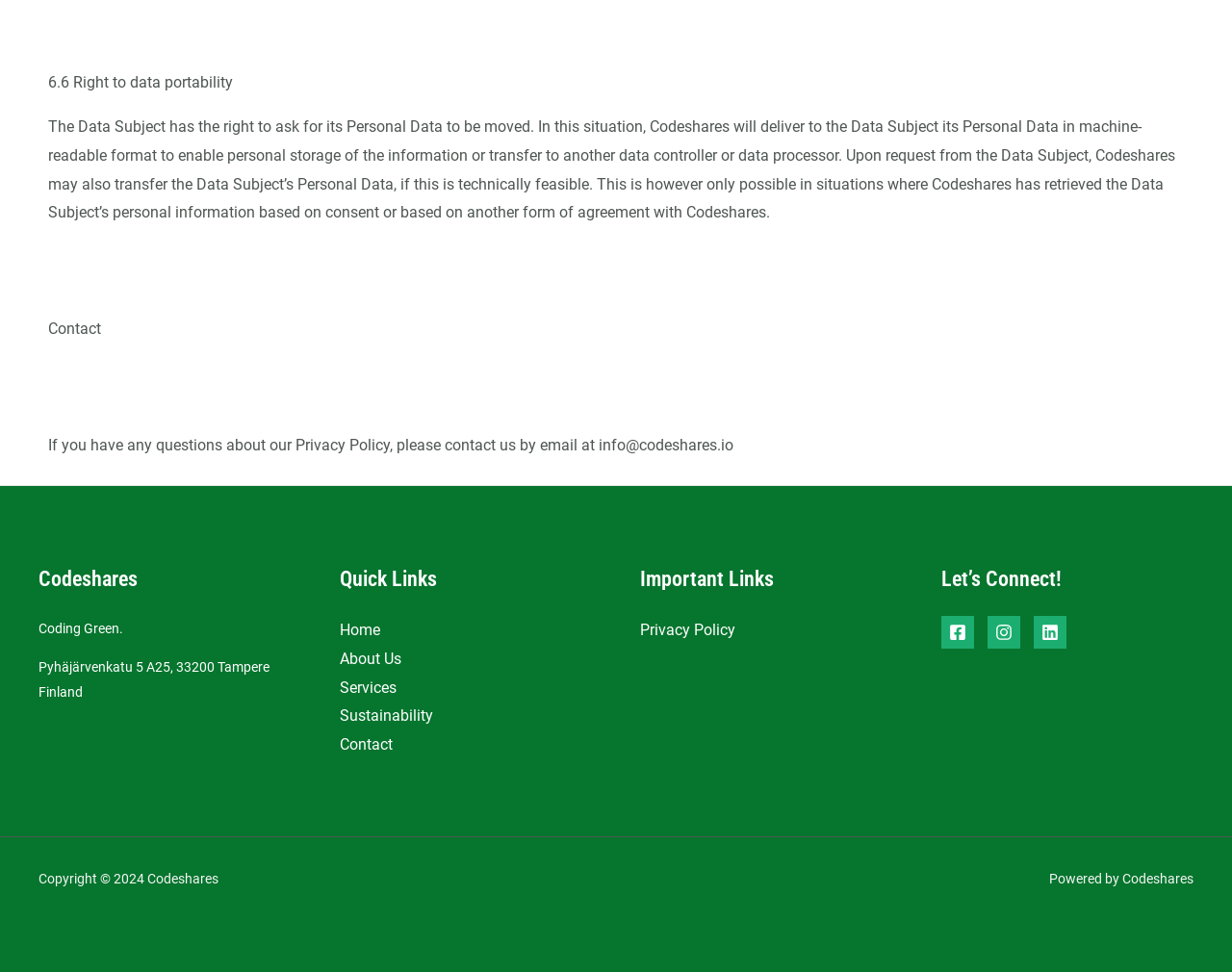Please specify the bounding box coordinates of the clickable region to carry out the following instruction: "View Privacy Policy". The coordinates should be four float numbers between 0 and 1, in the format [left, top, right, bottom].

[0.52, 0.639, 0.597, 0.658]